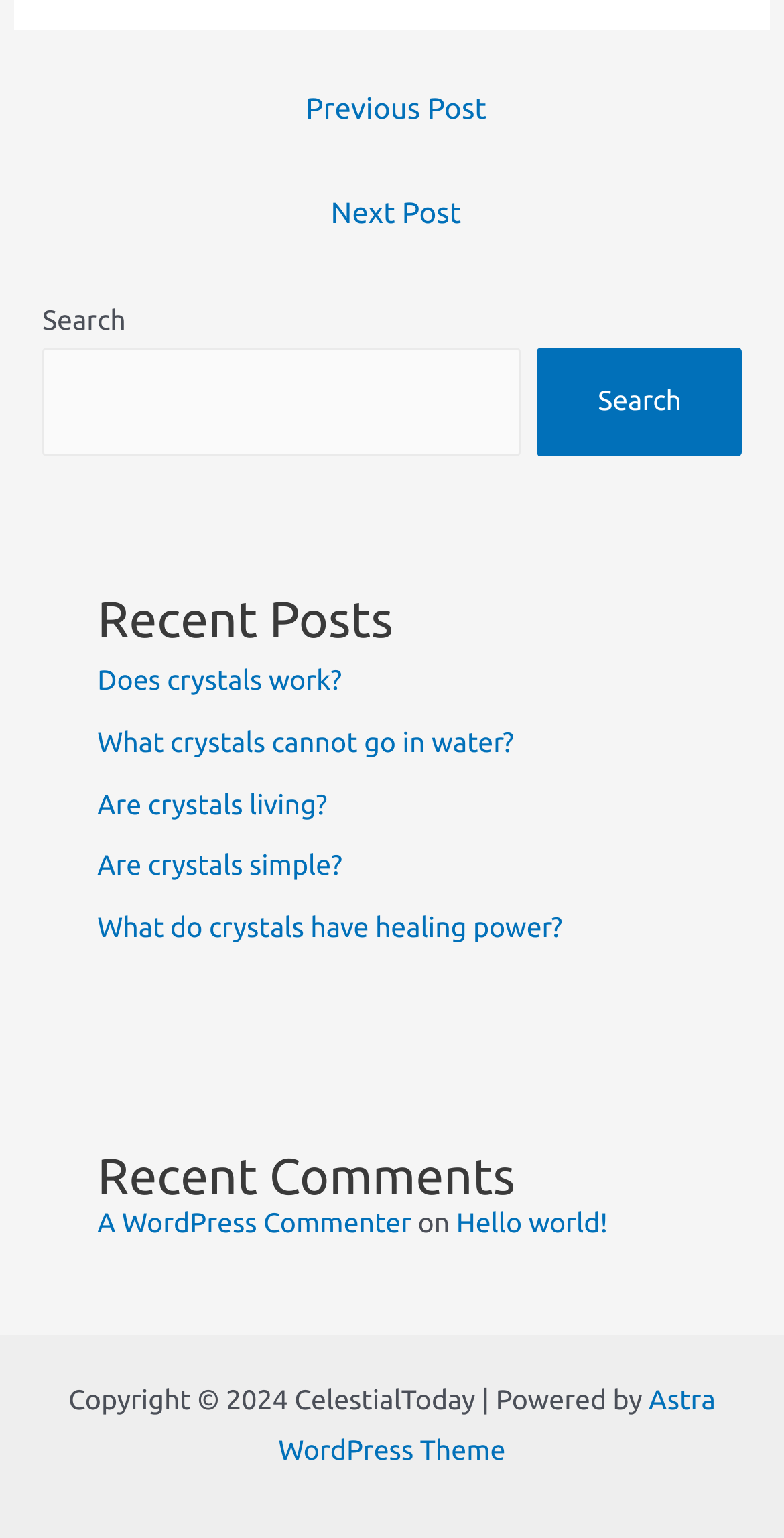Given the following UI element description: "Hello world!", find the bounding box coordinates in the webpage screenshot.

[0.582, 0.784, 0.775, 0.805]